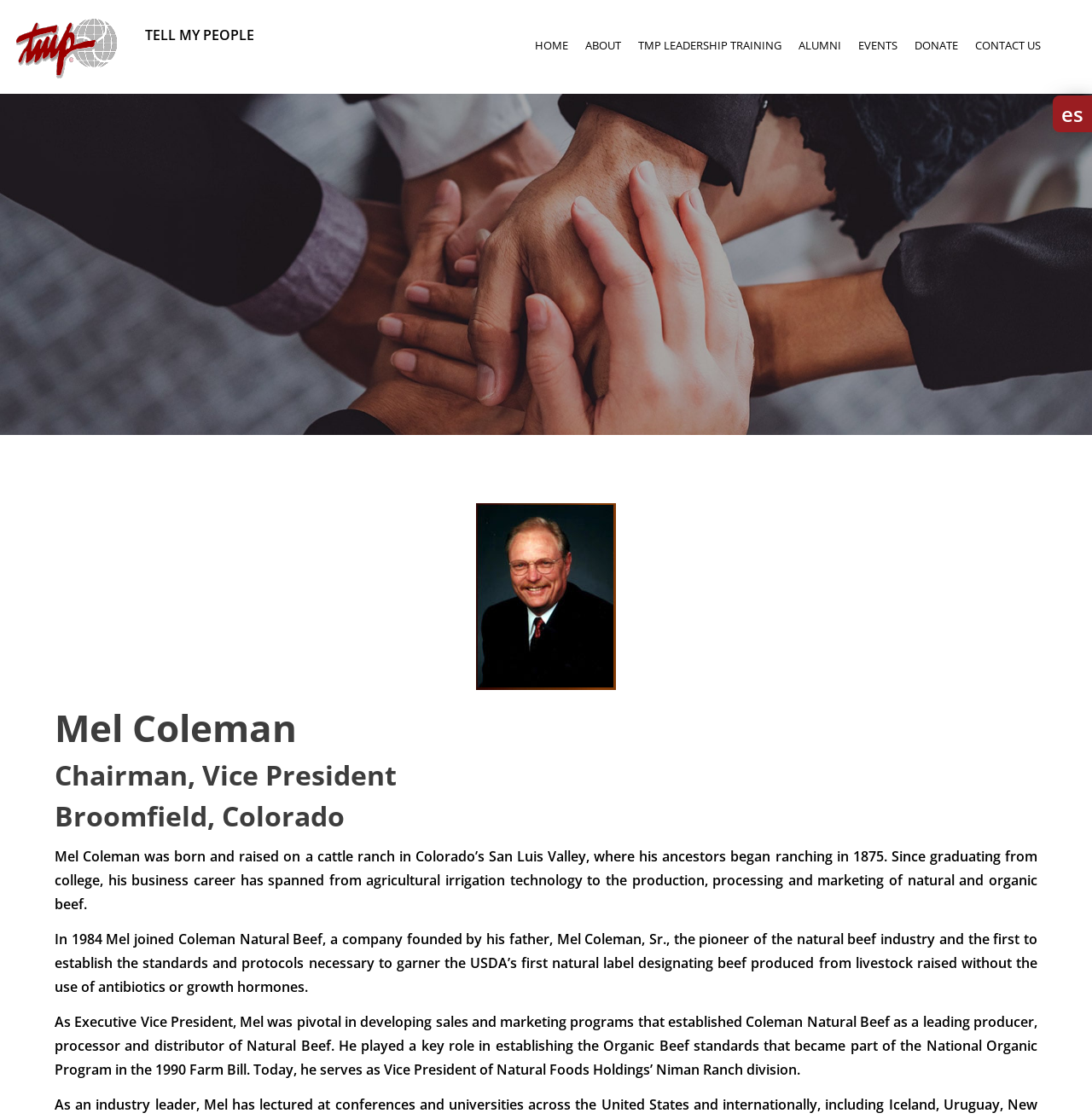What is the name of the person described on this webpage? Look at the image and give a one-word or short phrase answer.

Mel Coleman